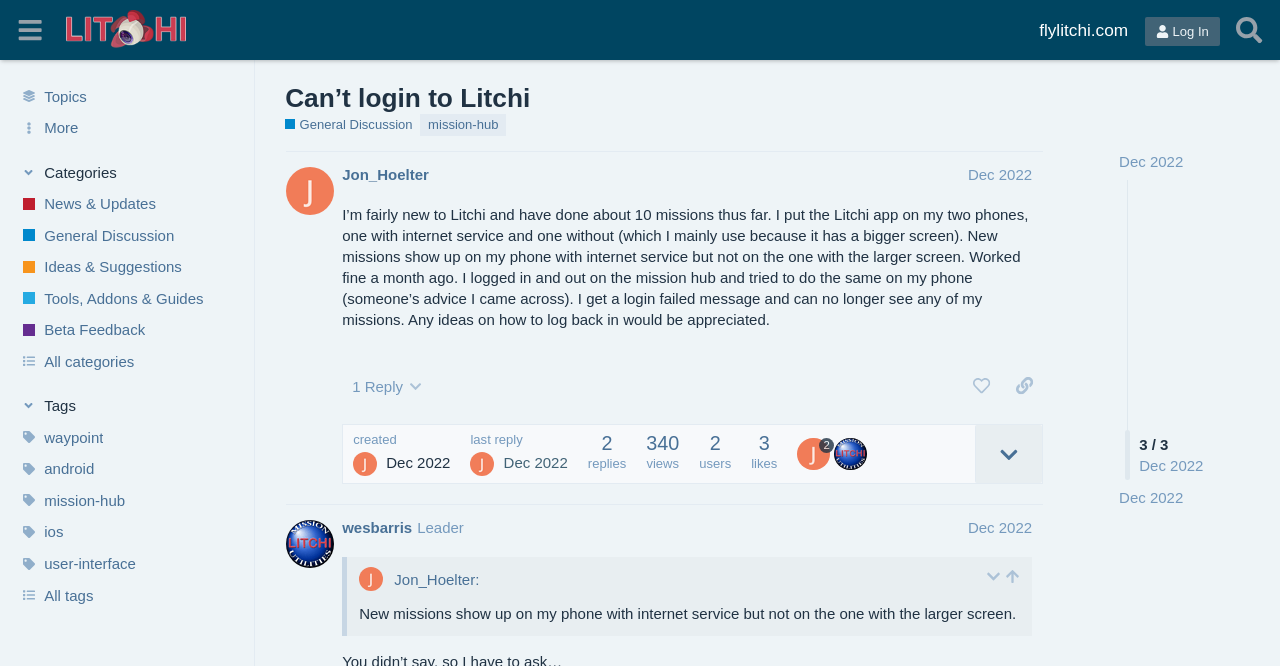Please determine the bounding box coordinates for the element with the description: "Can’t login to Litchi".

[0.223, 0.124, 0.414, 0.169]